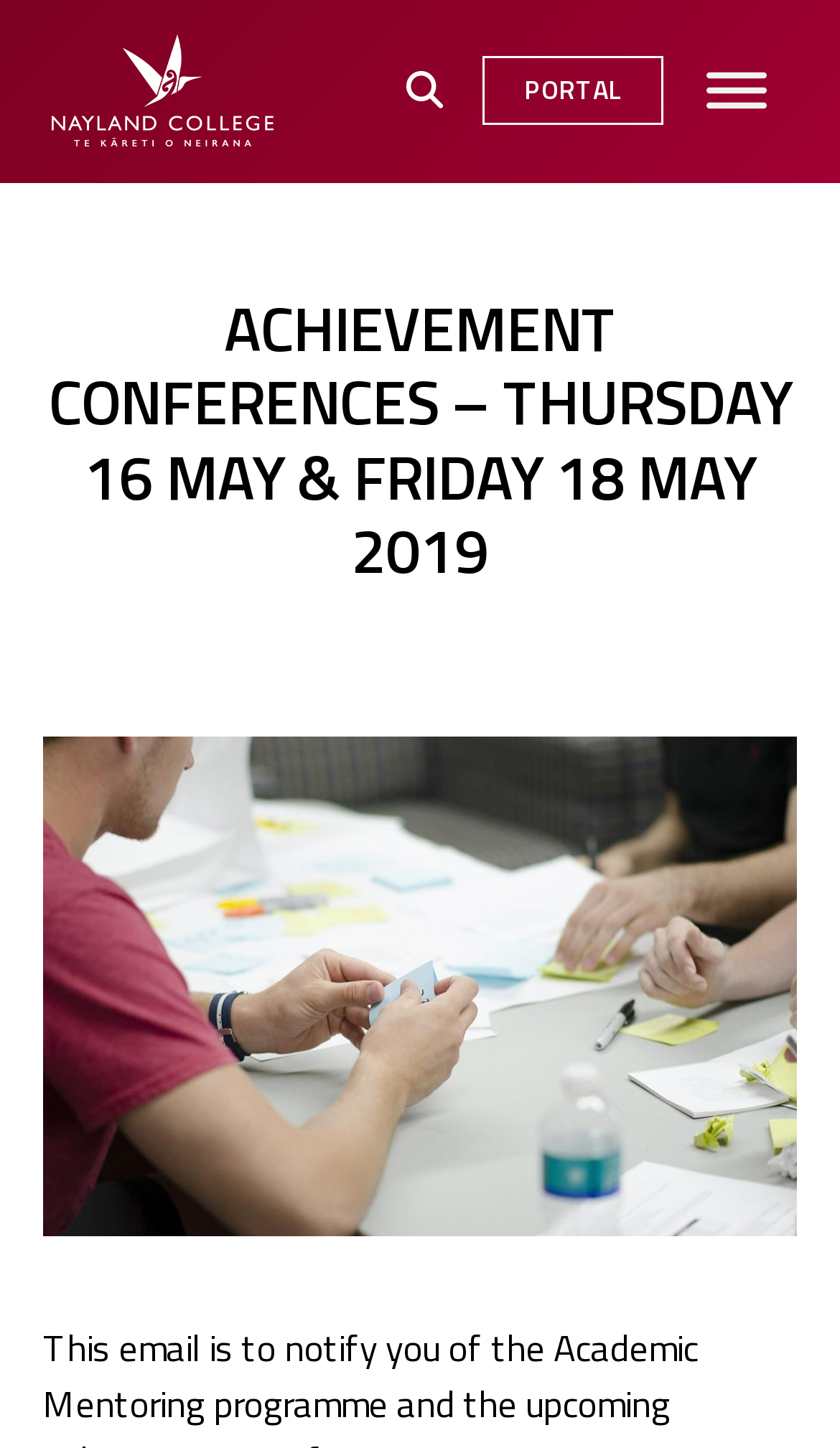Extract the primary headline from the webpage and present its text.

ACHIEVEMENT CONFERENCES – THURSDAY 16 MAY & FRIDAY 18 MAY 2019